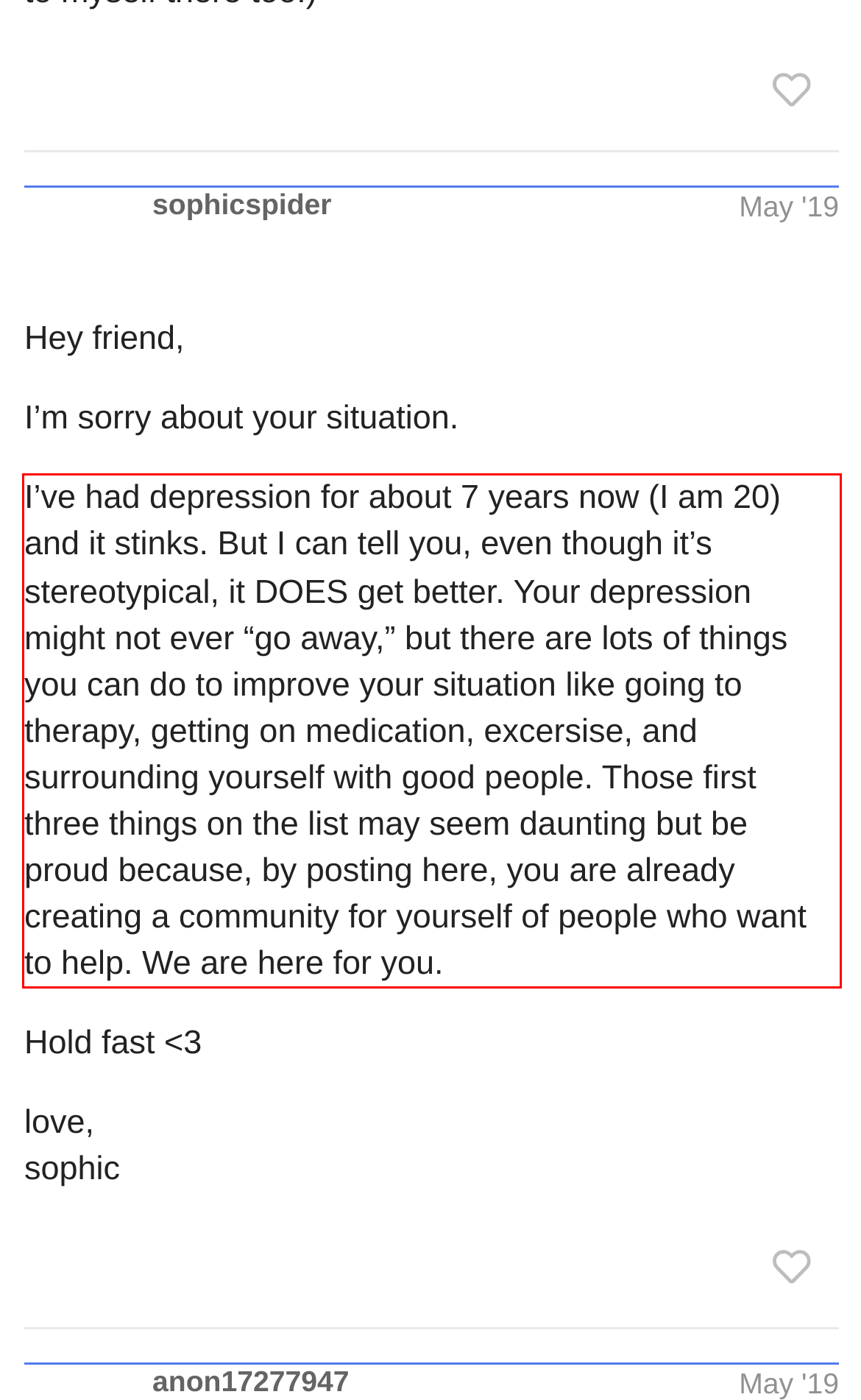Within the screenshot of a webpage, identify the red bounding box and perform OCR to capture the text content it contains.

I’ve had depression for about 7 years now (I am 20) and it stinks. But I can tell you, even though it’s stereotypical, it DOES get better. Your depression might not ever “go away,” but there are lots of things you can do to improve your situation like going to therapy, getting on medication, excersise, and surrounding yourself with good people. Those first three things on the list may seem daunting but be proud because, by posting here, you are already creating a community for yourself of people who want to help. We are here for you.